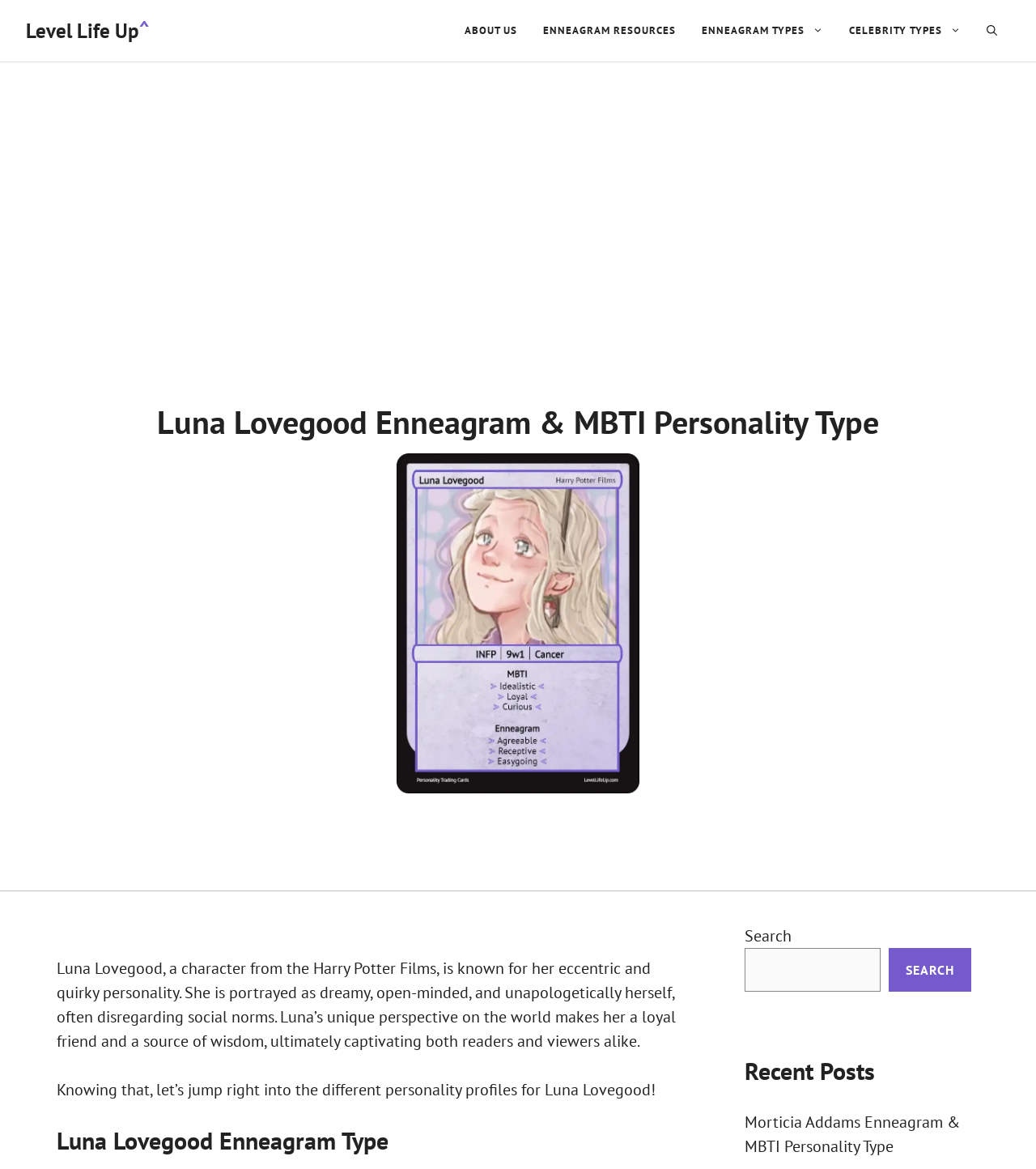Please identify the bounding box coordinates of the region to click in order to complete the given instruction: "Click on the 'Level Life Up' link". The coordinates should be four float numbers between 0 and 1, i.e., [left, top, right, bottom].

[0.025, 0.015, 0.134, 0.037]